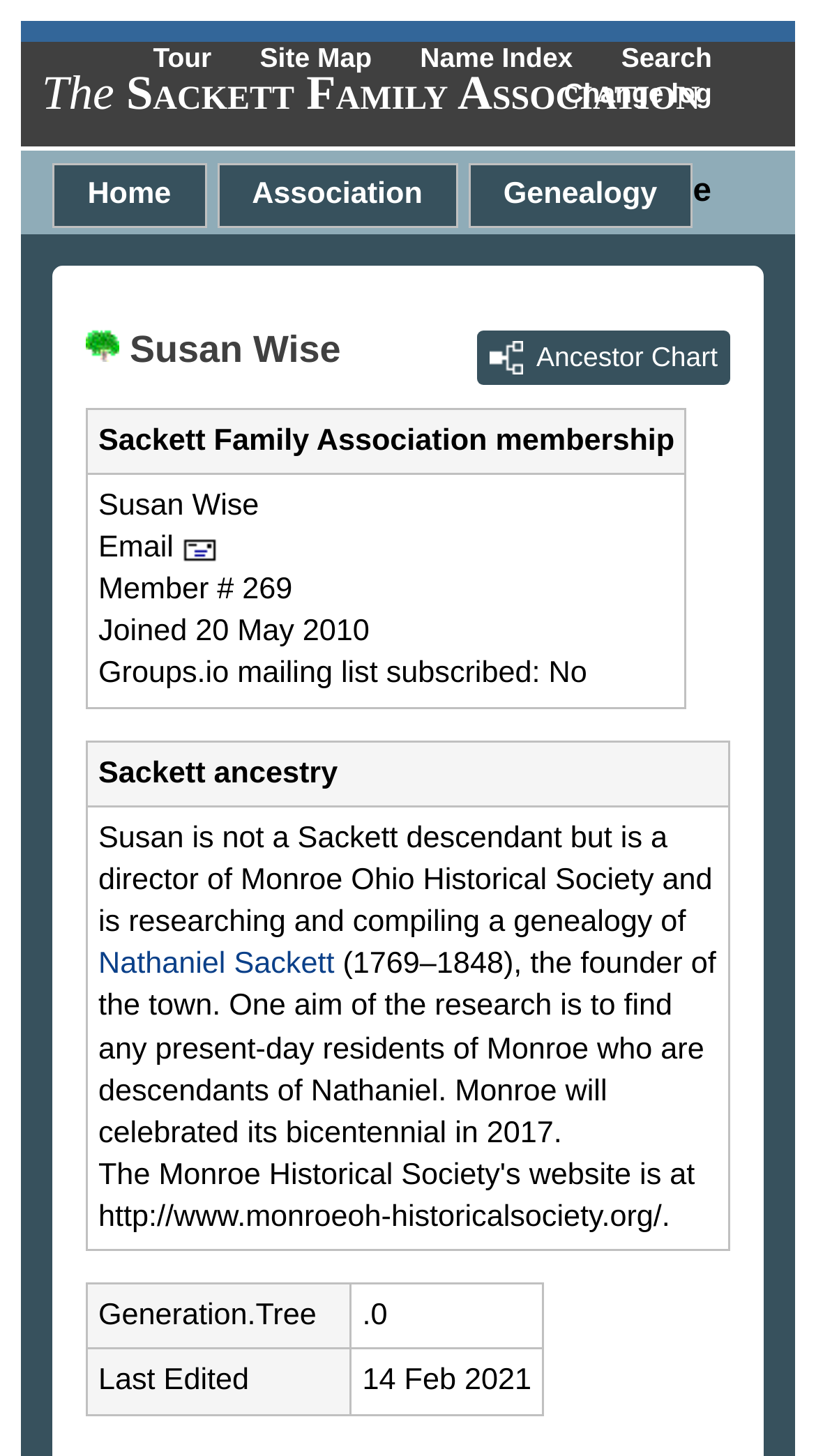Craft a detailed narrative of the webpage's structure and content.

The webpage is about the Sackett Family Association, specifically focused on Susan Wise. At the top, there are five links: "Tour", "Site Map", "Name Index", "Search", and "Change log", which are aligned horizontally. Below these links, there are two headings: "The Sackett Family Association" and "Susan Wise", which span the entire width of the page.

On the left side, there are three links: "Home", "Association", and "Genealogy", which are stacked vertically. To the right of these links, there is a link "Ancestor Chart" positioned slightly below the middle of the page.

The main content of the page is divided into three sections. The first section is a table with two rows, displaying information about Susan Wise's membership in the Sackett Family Association. The table has a column header "Sackett Family Association membership" and two rows with details about Susan Wise's membership, including her email, membership number, join date, and subscription status to a mailing list. There is also an image and a link in this section.

The second section is another table with two rows, discussing Susan Wise's research on Sackett ancestry. The table has a column header "Sackett ancestry" and two rows with text describing Susan's research goals and the Monroe Ohio Historical Society's website.

The third section is a table with two rows, displaying information about a generation tree and the last edited date. The table has two columns, with the first column containing labels "Generation.Tree" and "Last Edited", and the second column containing corresponding values.

Overall, the webpage is organized into clear sections, with links and headings providing navigation and context, and tables presenting information about Susan Wise's membership and research.